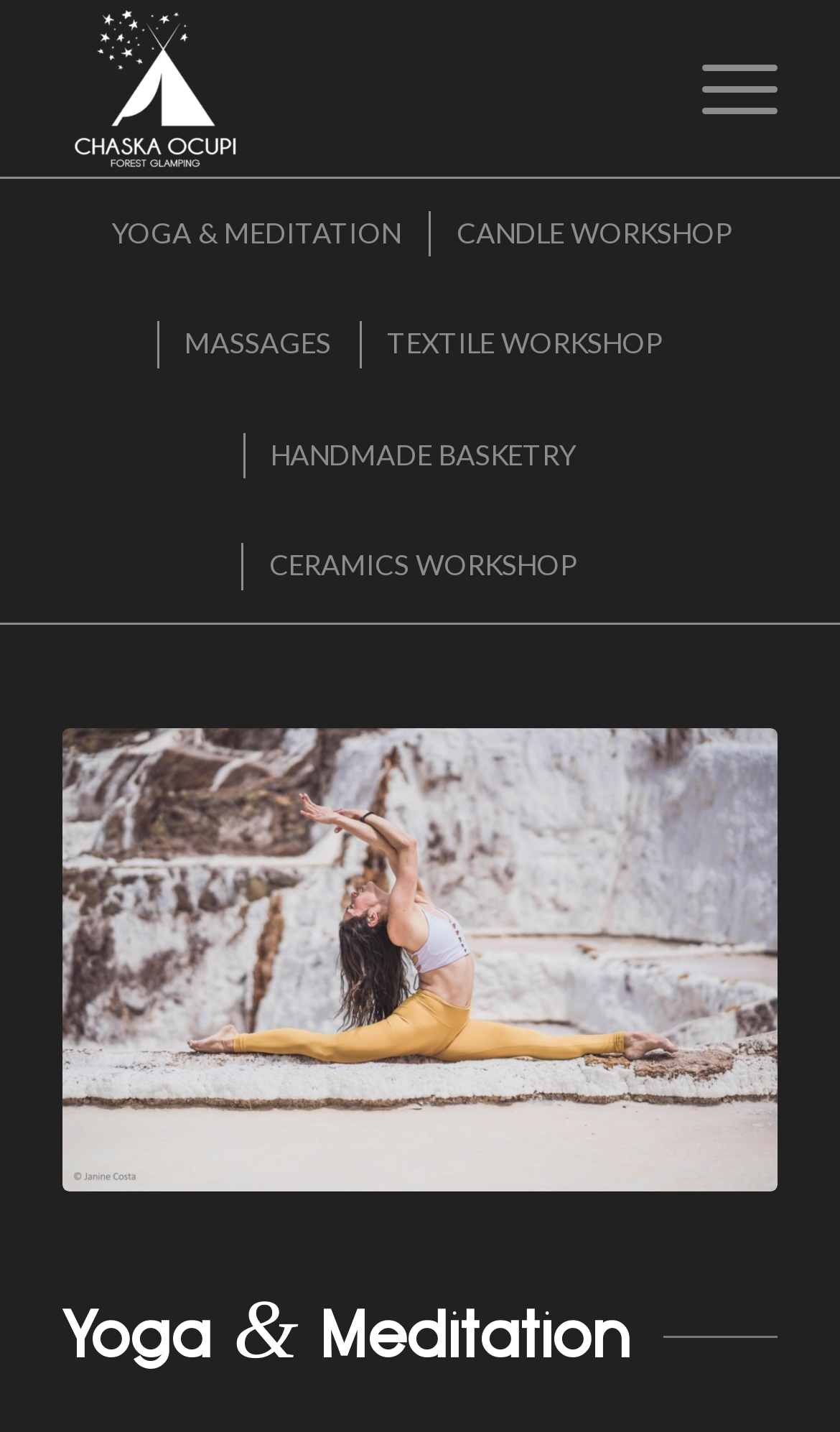Pinpoint the bounding box coordinates of the element that must be clicked to accomplish the following instruction: "explore MASSAGES options". The coordinates should be in the format of four float numbers between 0 and 1, i.e., [left, top, right, bottom].

[0.186, 0.225, 0.419, 0.257]